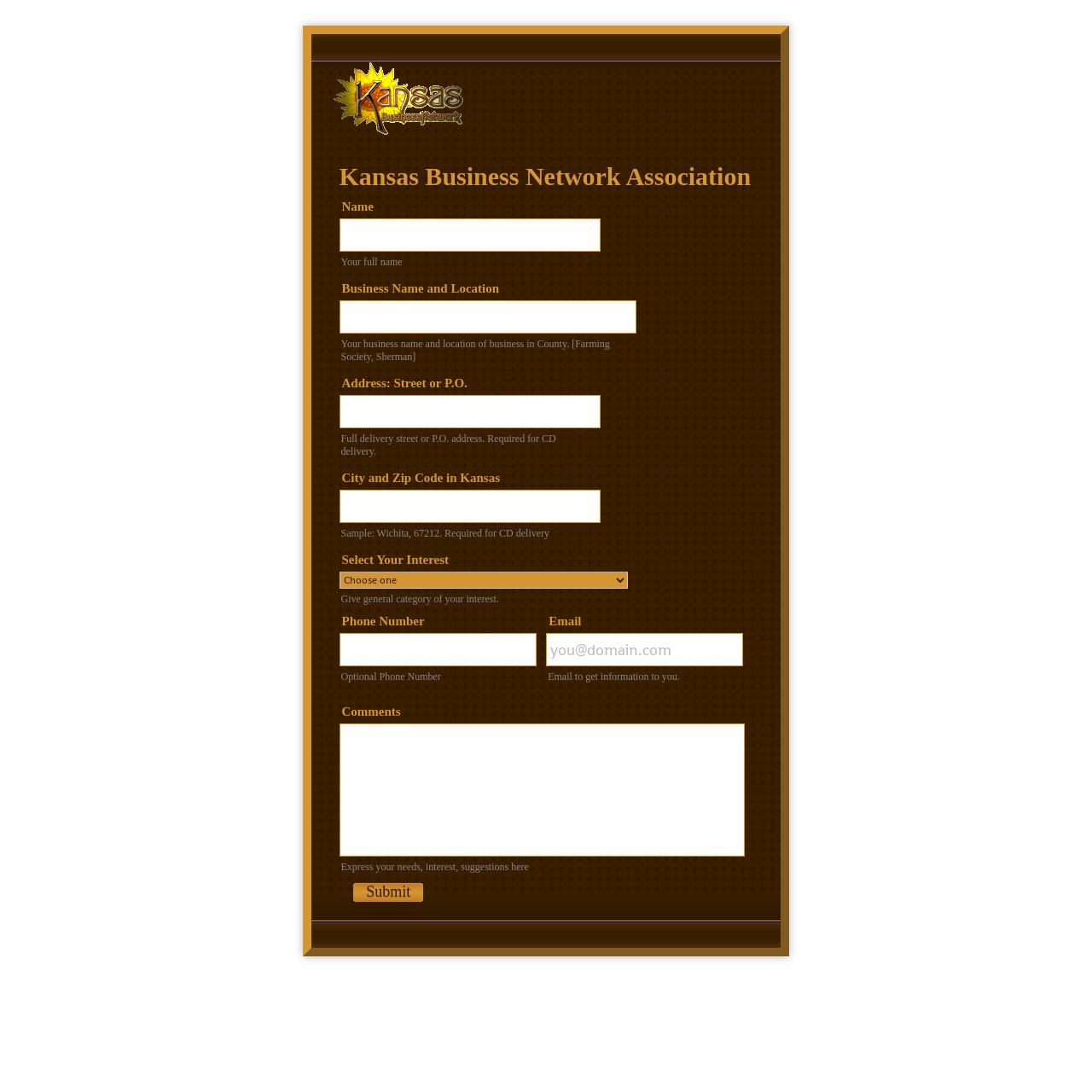Find the bounding box coordinates for the area that must be clicked to perform this action: "Enter your full name".

[0.311, 0.2, 0.55, 0.23]